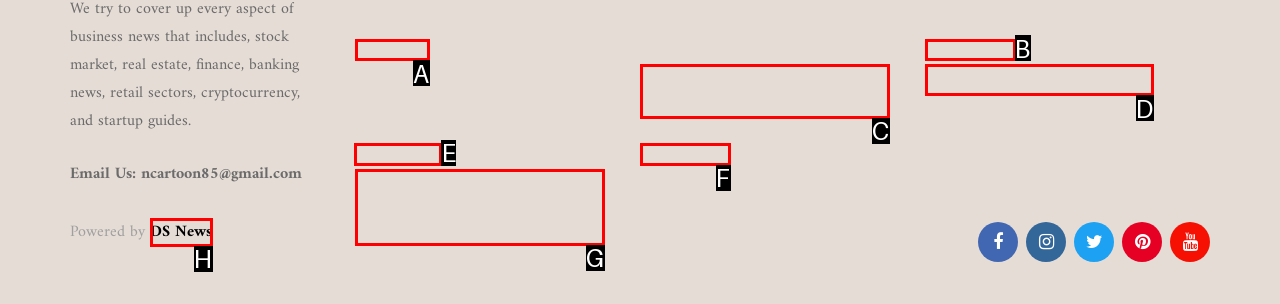For the task: Explore BUSINESS, specify the letter of the option that should be clicked. Answer with the letter only.

E